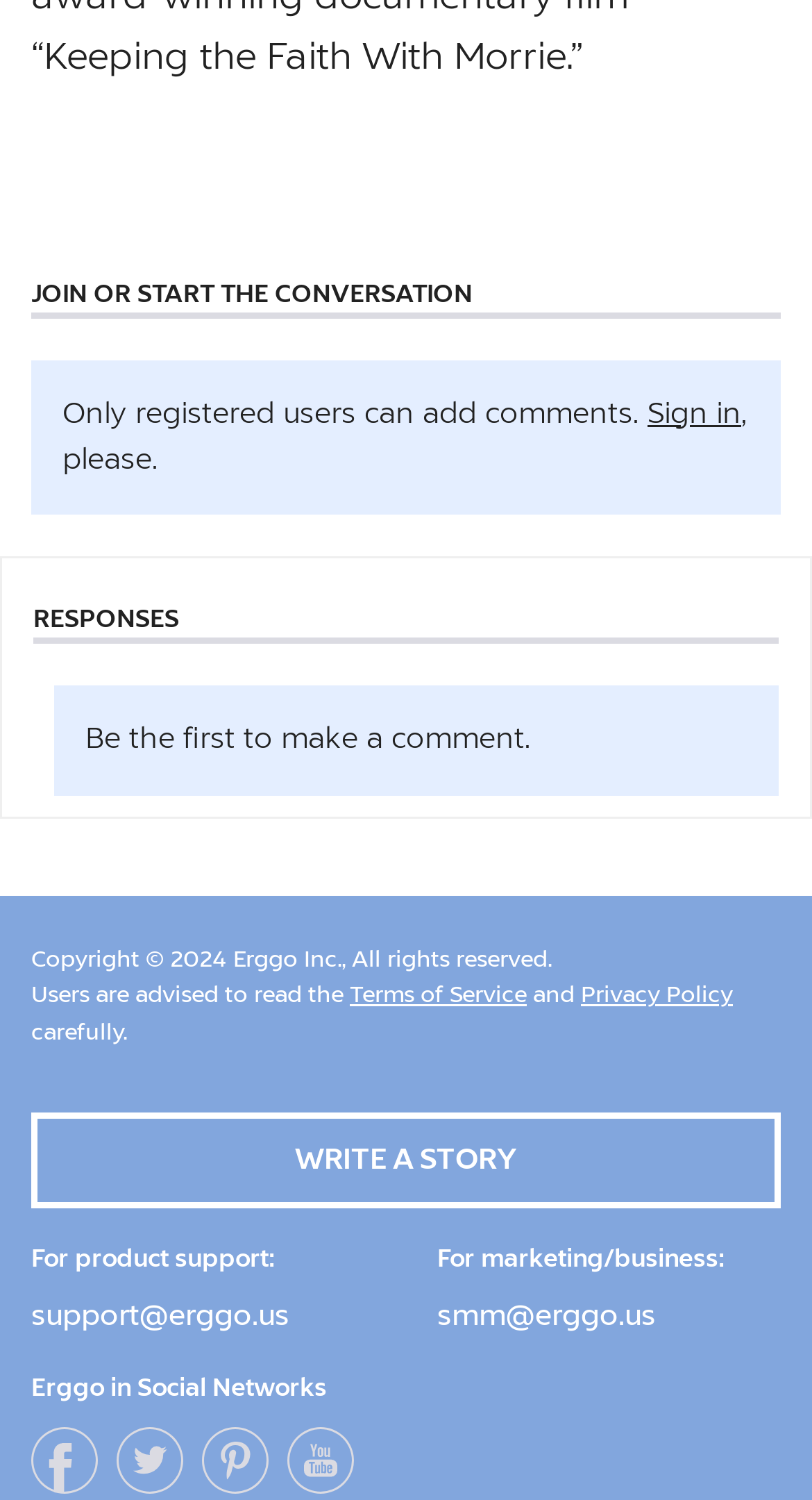Locate the bounding box of the user interface element based on this description: "smm@erggo.us".

[0.538, 0.865, 0.808, 0.891]